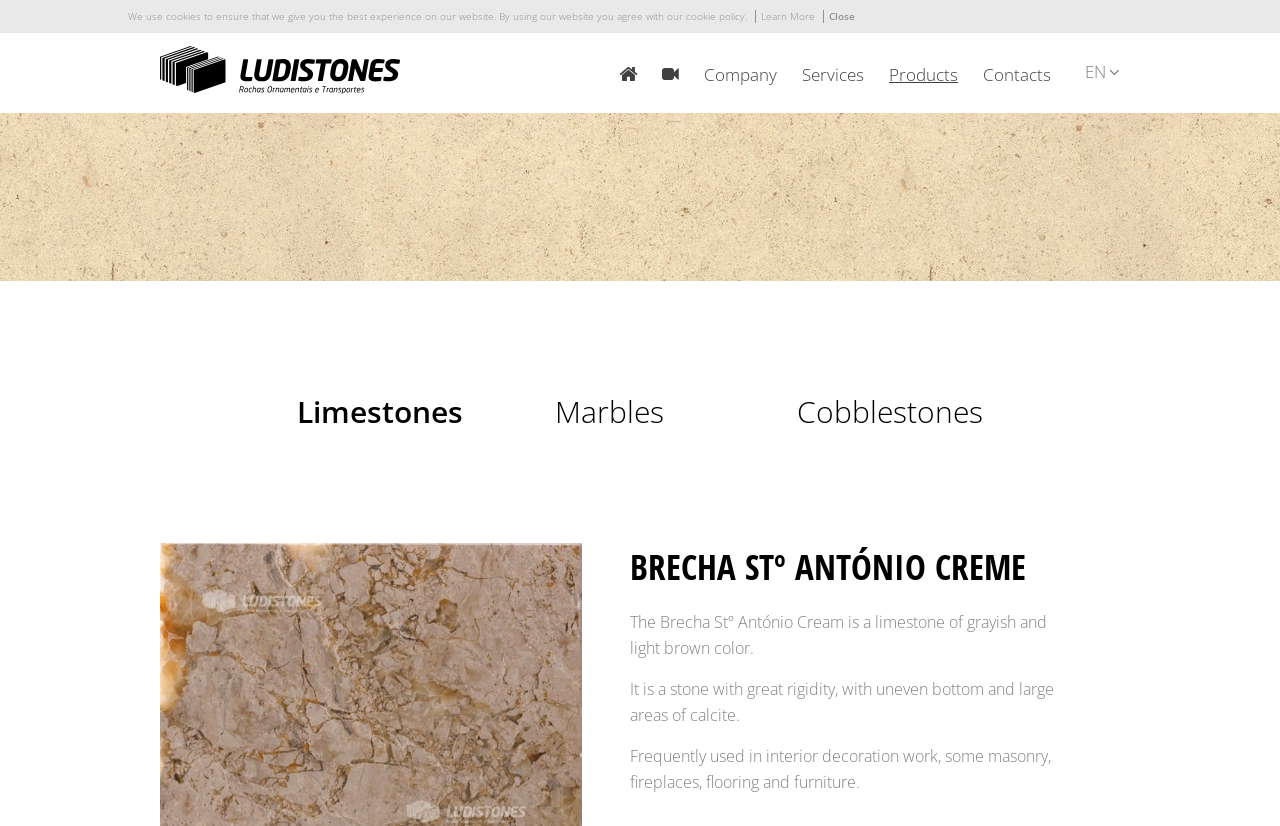Pinpoint the bounding box coordinates of the clickable element to carry out the following instruction: "contact the company."

[0.768, 0.076, 0.821, 0.104]